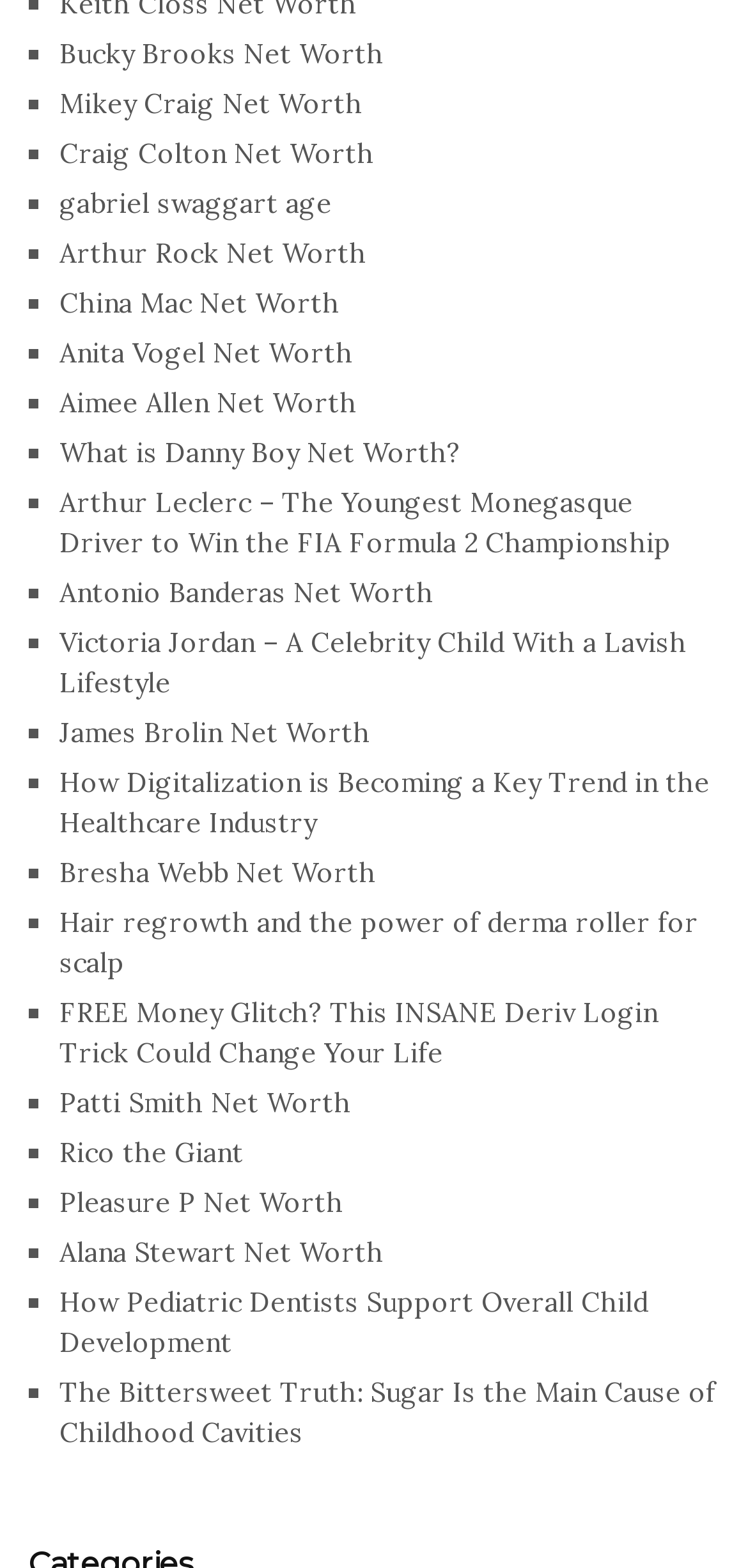Locate the bounding box coordinates of the element that should be clicked to execute the following instruction: "Read about How Digitalization is Becoming a Key Trend in the Healthcare Industry".

[0.079, 0.489, 0.949, 0.536]